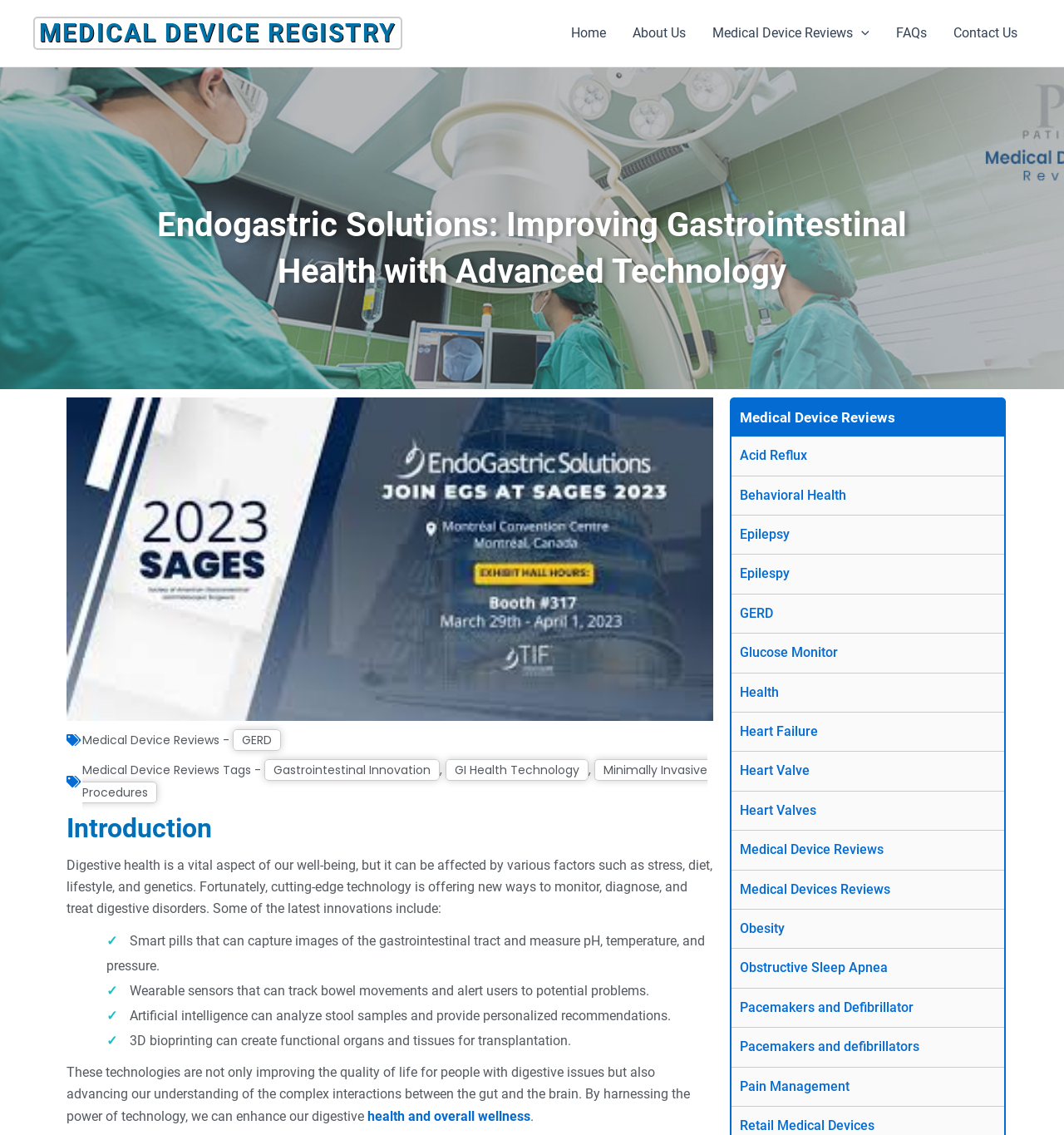What is the purpose of wearable sensors in digestive health?
Please answer the question with a single word or phrase, referencing the image.

Track bowel movements